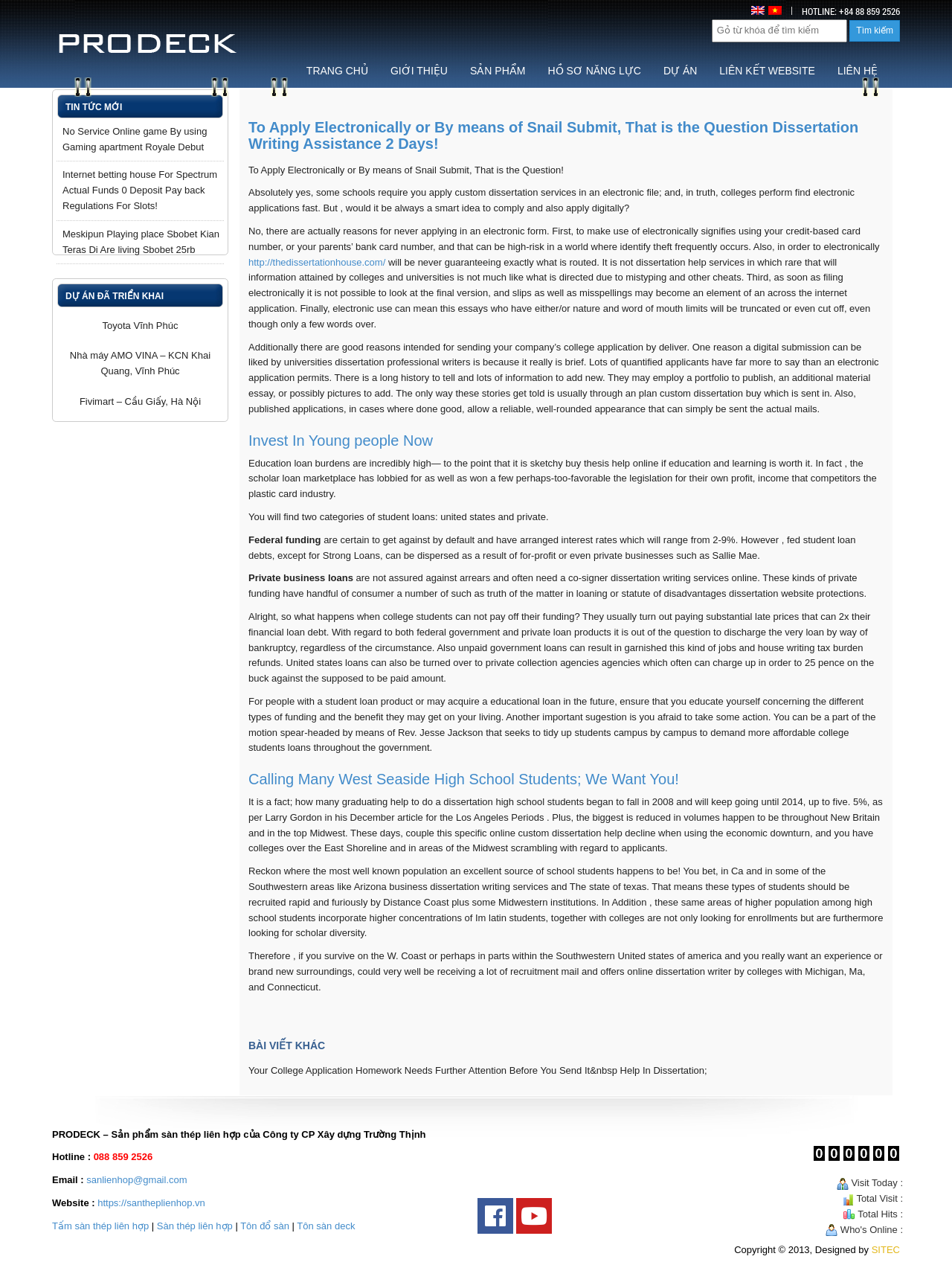Identify the bounding box of the UI element described as follows: "Giới thiệu". Provide the coordinates as four float numbers in the range of 0 to 1 [left, top, right, bottom].

[0.398, 0.041, 0.482, 0.07]